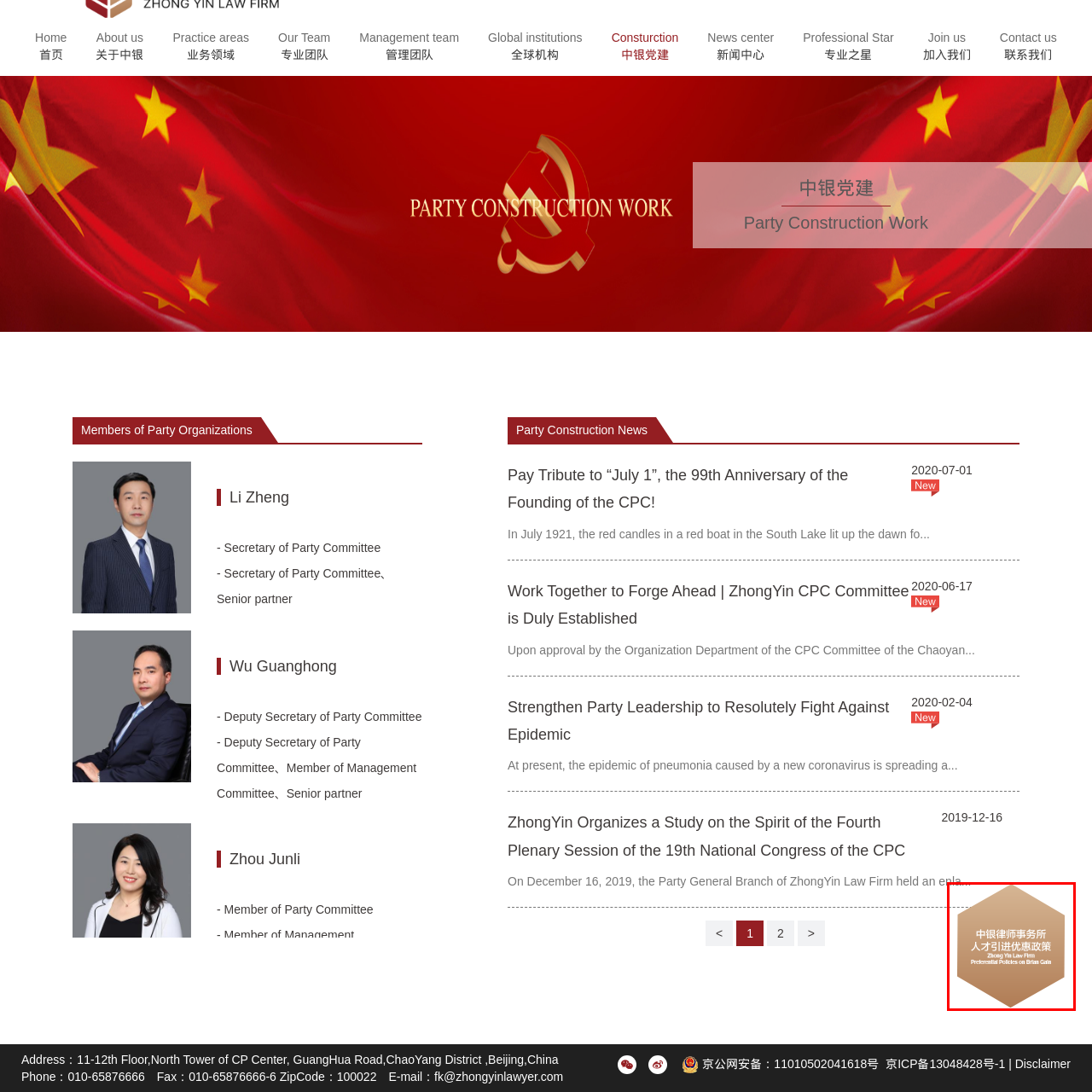View the part of the image surrounded by red, What is the language of the first line of text? Respond with a concise word or phrase.

Chinese